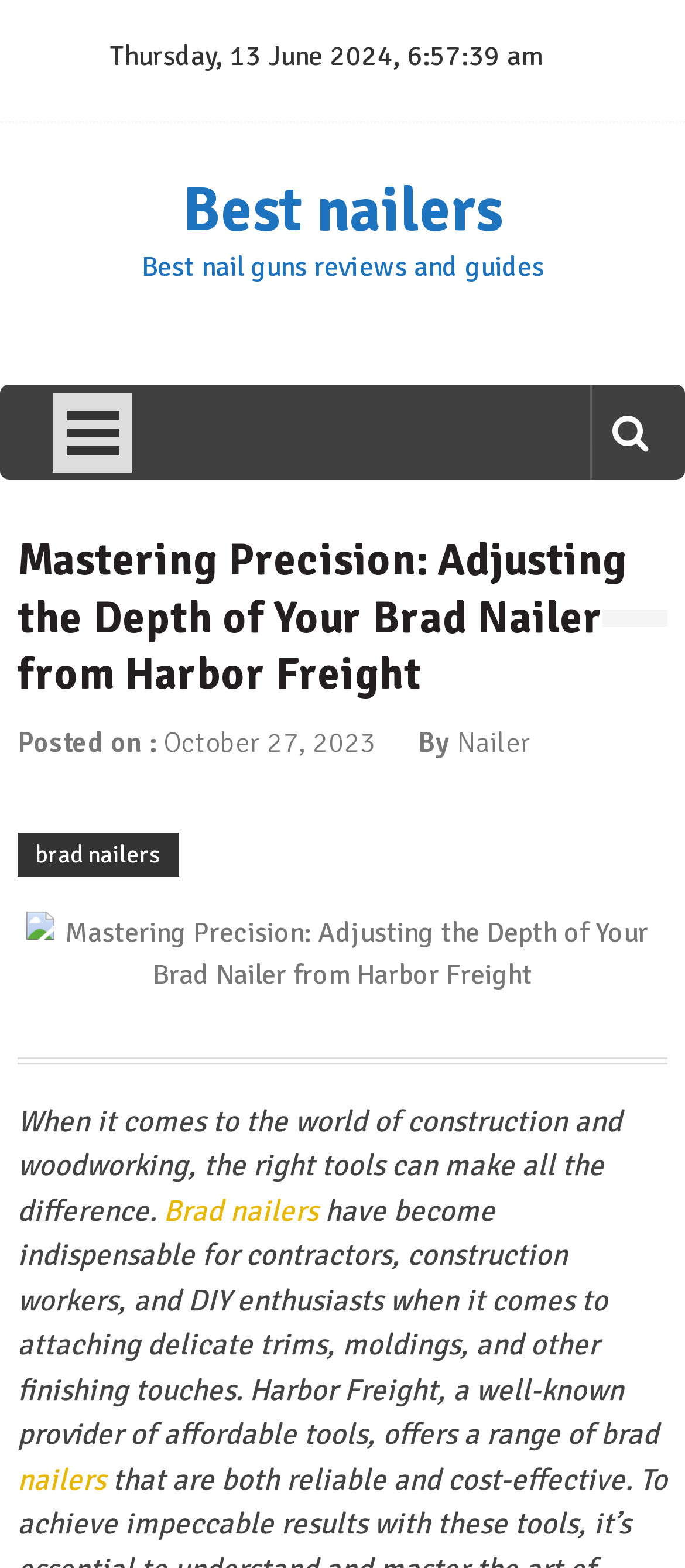Provide the bounding box coordinates of the UI element this sentence describes: "nailers".

[0.026, 0.931, 0.154, 0.955]